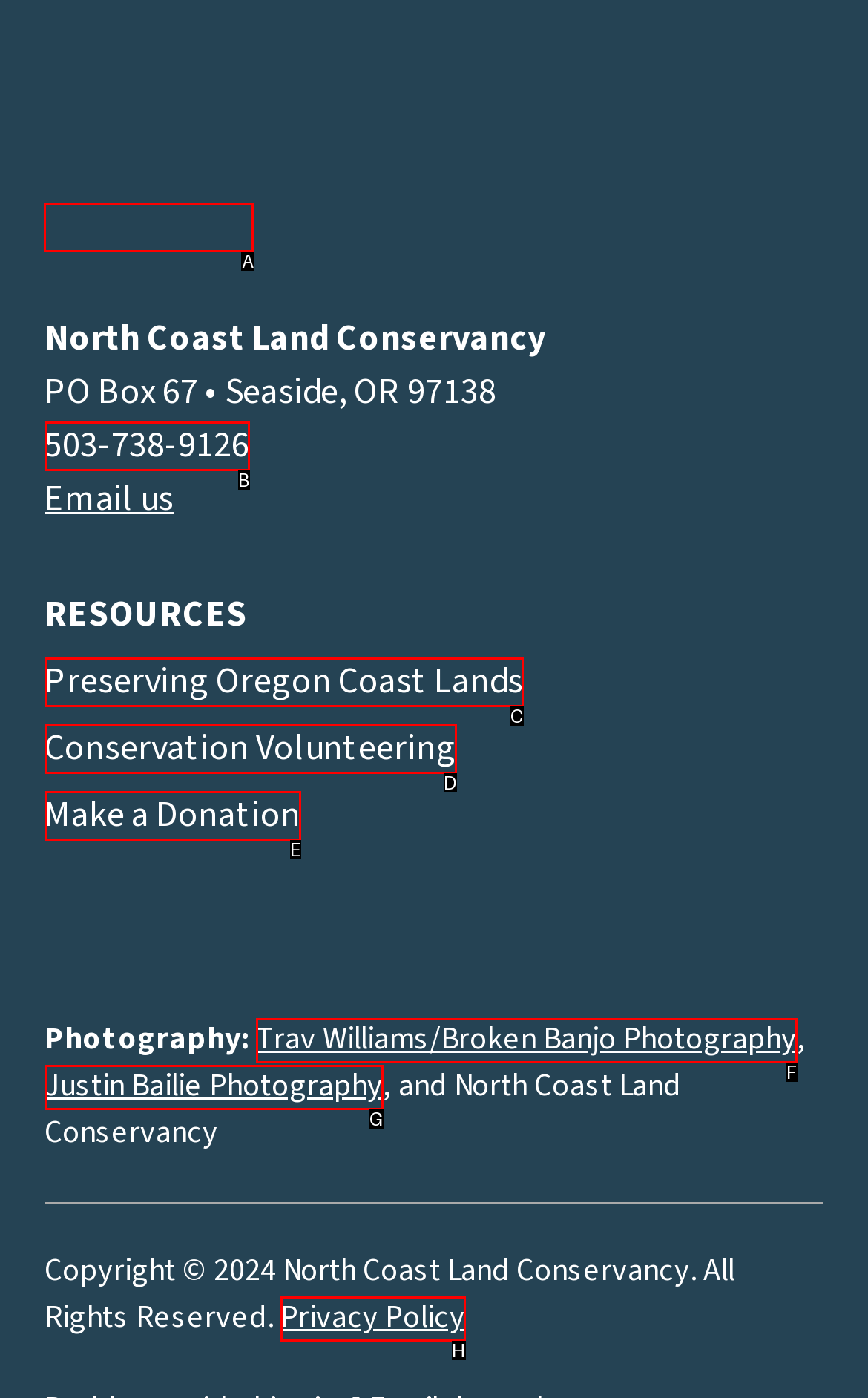Determine the letter of the element I should select to fulfill the following instruction: Click the site logo. Just provide the letter.

A